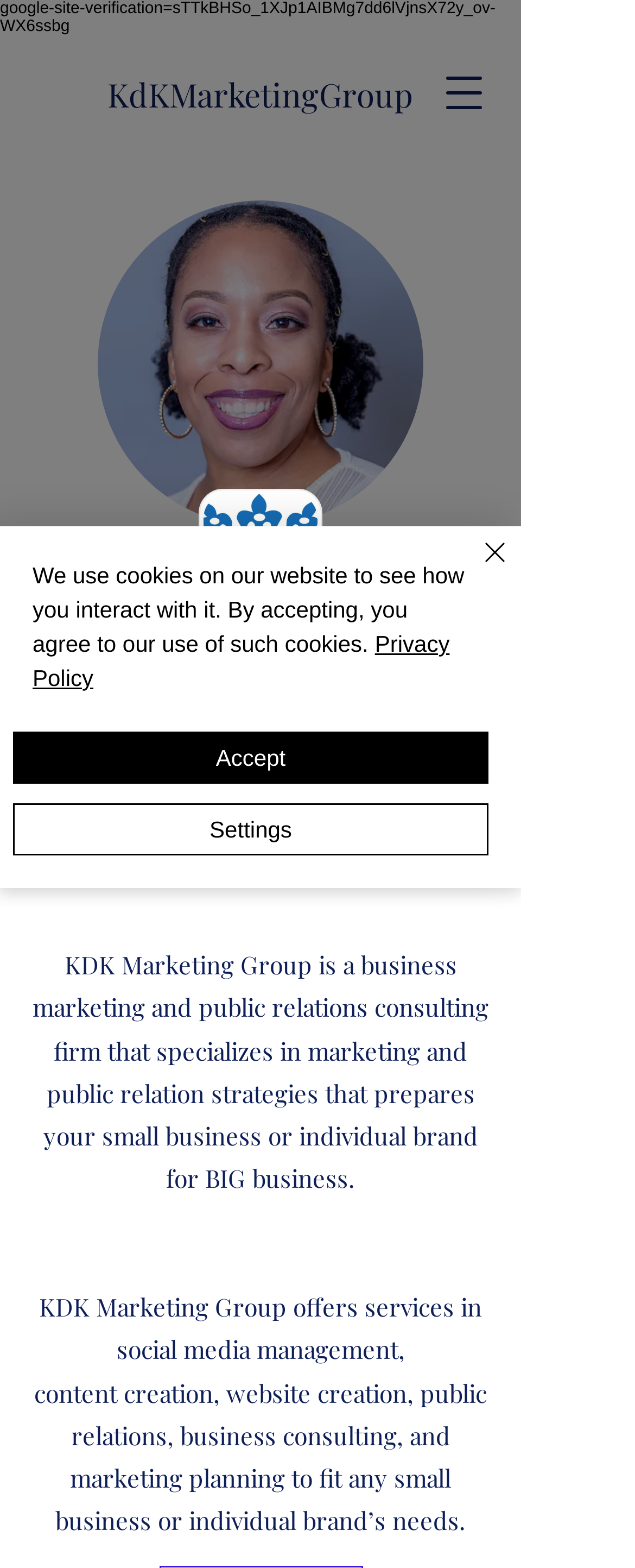Locate the bounding box of the UI element described in the following text: "ㅤㅤCheck it Outㅤㅤ".

[0.295, 0.474, 0.525, 0.503]